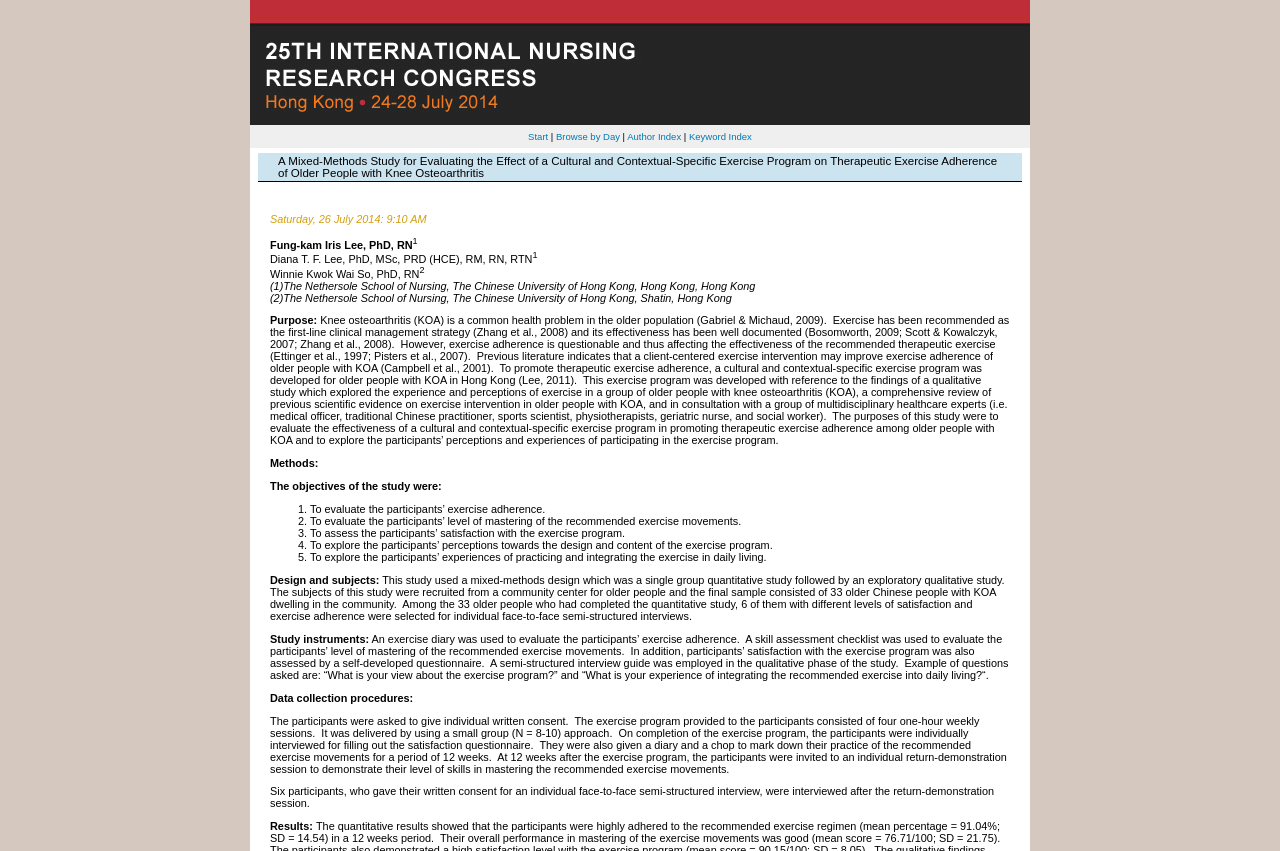Summarize the webpage in an elaborate manner.

This webpage appears to be a research paper titled "A Mixed-Methods Study for Evaluating the Effect of a Cultural and Contextual-Specific Exercise Program on Therapeutic Exercise Adherence of Older People with Knee Osteoarthritis." 

At the top of the page, there is a link to "Visit Client Website" accompanied by an image, followed by several navigation links, including "Start," "Browse by Day," "Author Index," and "Keyword Index." 

Below these links, the title of the research paper is displayed as a heading, along with the date "Saturday, 26 July 2014: 9:10 AM" and the authors' names, Fung-kam Iris Lee, Diana T. F. Lee, and Winnie Kwok Wai So, with their affiliations and superscript numbers.

The main content of the paper is divided into sections, including "Purpose," "Methods," "Design and subjects," "Study instruments," "Data collection procedures," and "Results." 

In the "Purpose" section, the text explains the background and objectives of the study, including the development of a cultural and contextual-specific exercise program for older people with knee osteoarthritis in Hong Kong.

The "Methods" section outlines the objectives of the study, including evaluating exercise adherence, mastering of exercise movements, satisfaction with the program, and perceptions towards the design and content of the exercise program.

The "Design and subjects" section describes the mixed-methods design of the study, which involved a single-group quantitative study followed by an exploratory qualitative study, with 33 older Chinese people with knee osteoarthritis recruited from a community center.

The "Study instruments" section lists the tools used to evaluate the participants, including an exercise diary, a skill assessment checklist, a self-developed questionnaire, and a semi-structured interview guide.

The "Data collection procedures" section explains the procedures for collecting data, including obtaining written consent, delivering the exercise program, and conducting individual interviews and return-demonstration sessions.

Finally, the "Results" section is displayed at the bottom of the page, but its content is not provided.